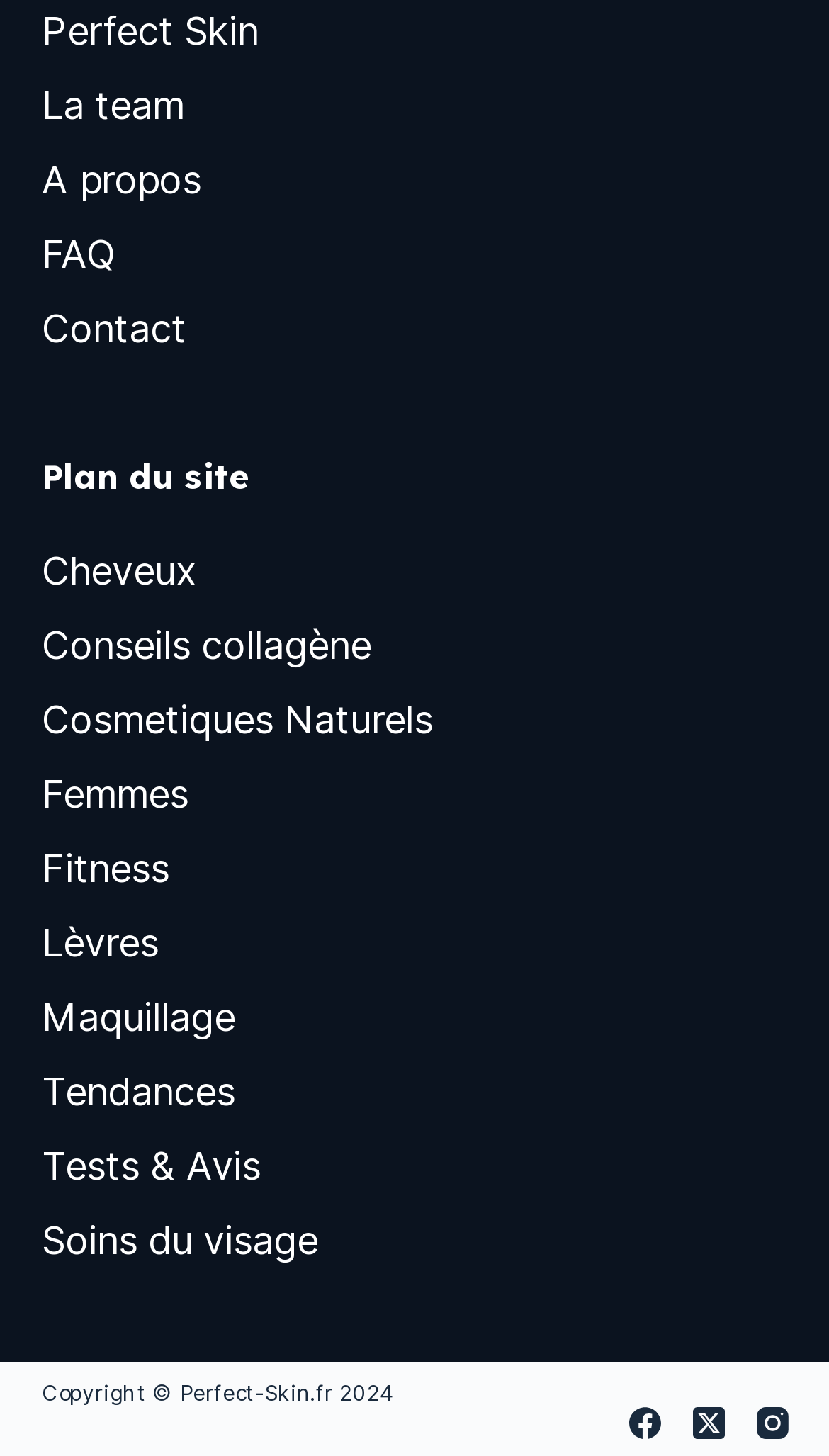What is the name of the website?
Based on the image, answer the question with as much detail as possible.

The name of the website can be determined by looking at the first link element with the text 'Perfect Skin' at the top of the webpage.